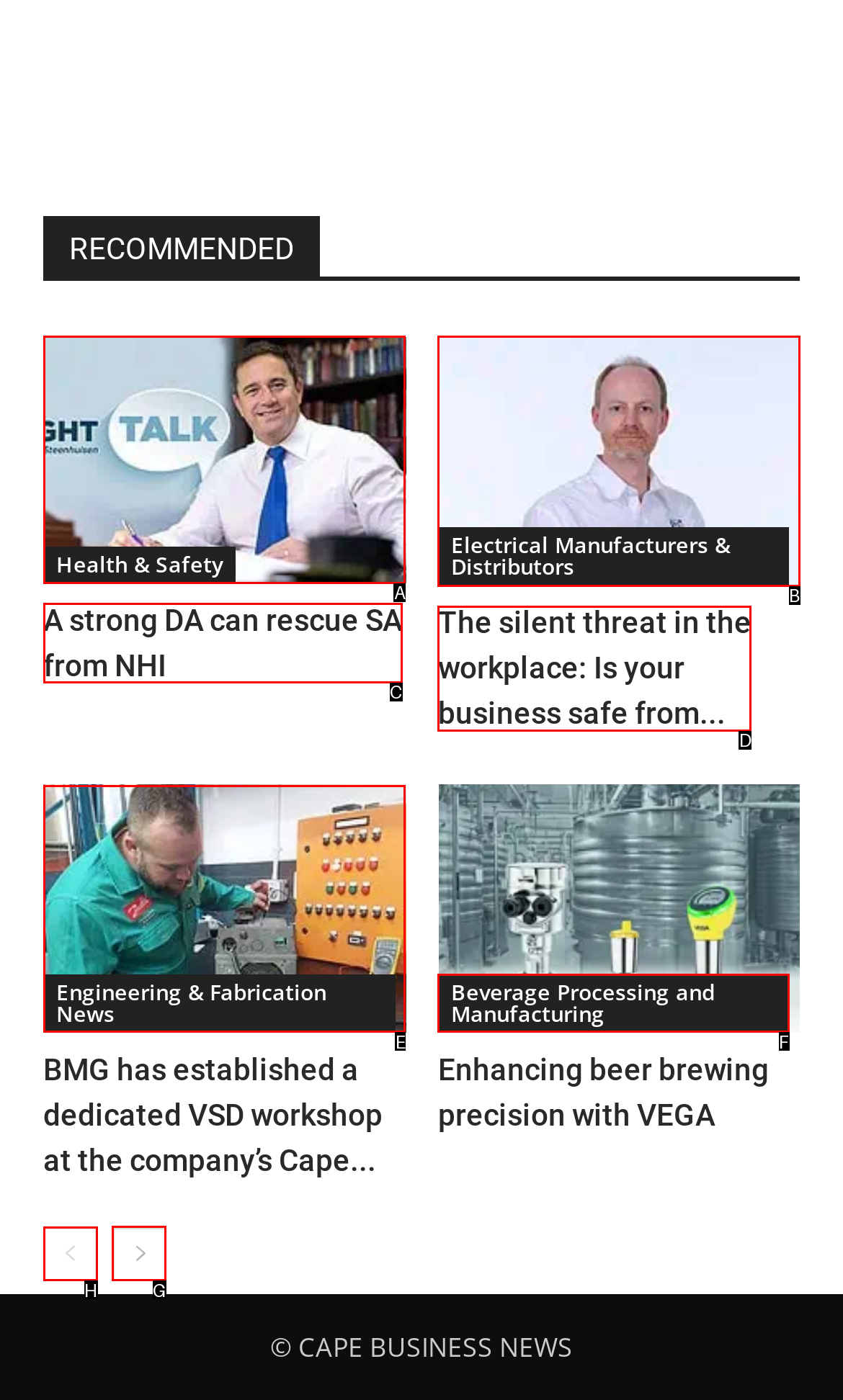Identify the letter of the UI element you should interact with to perform the task: Click the 'GotKidsGames.com' button
Reply with the appropriate letter of the option.

None